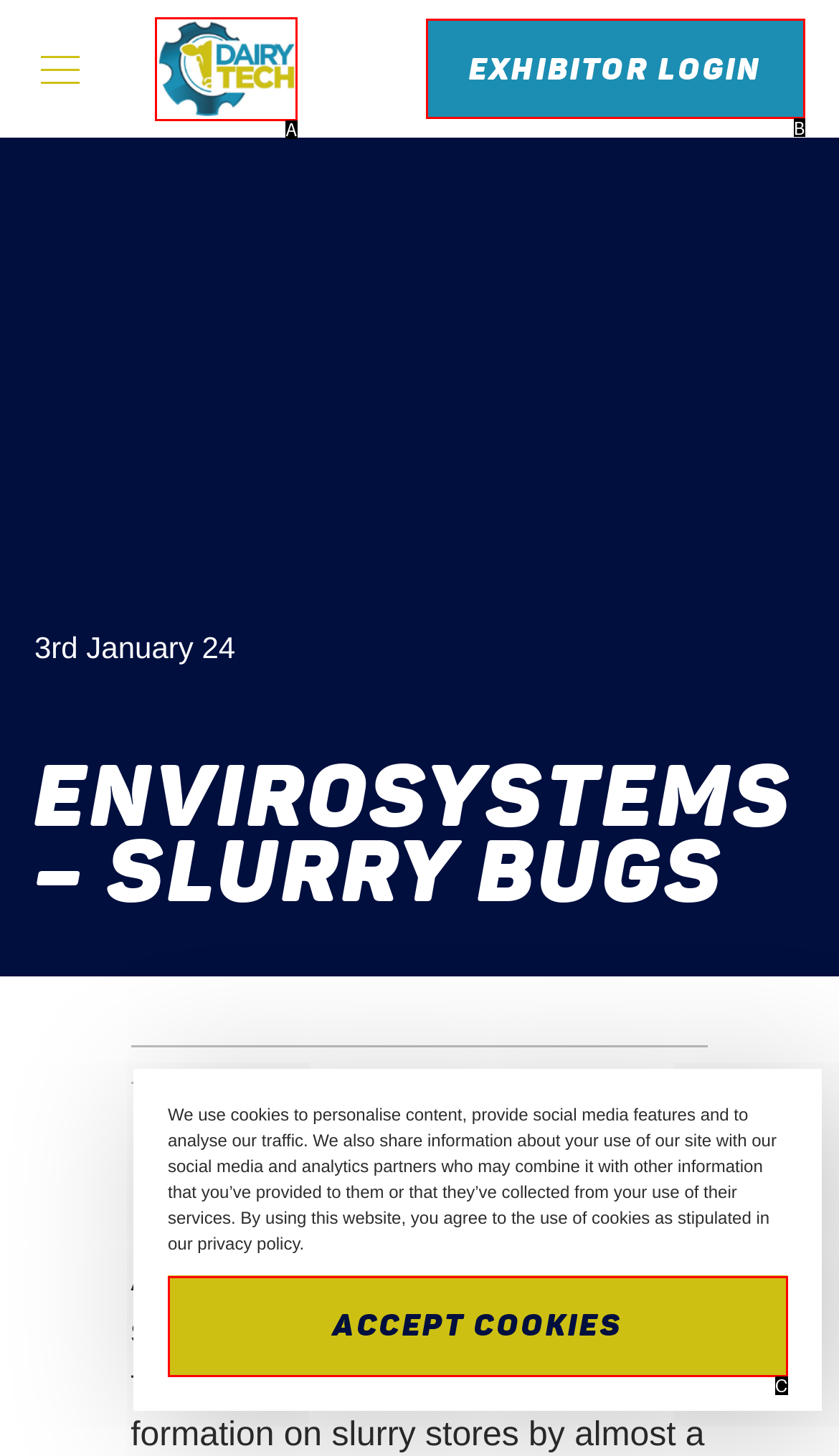Identify which option matches the following description: parent_node: HOME
Answer by giving the letter of the correct option directly.

A